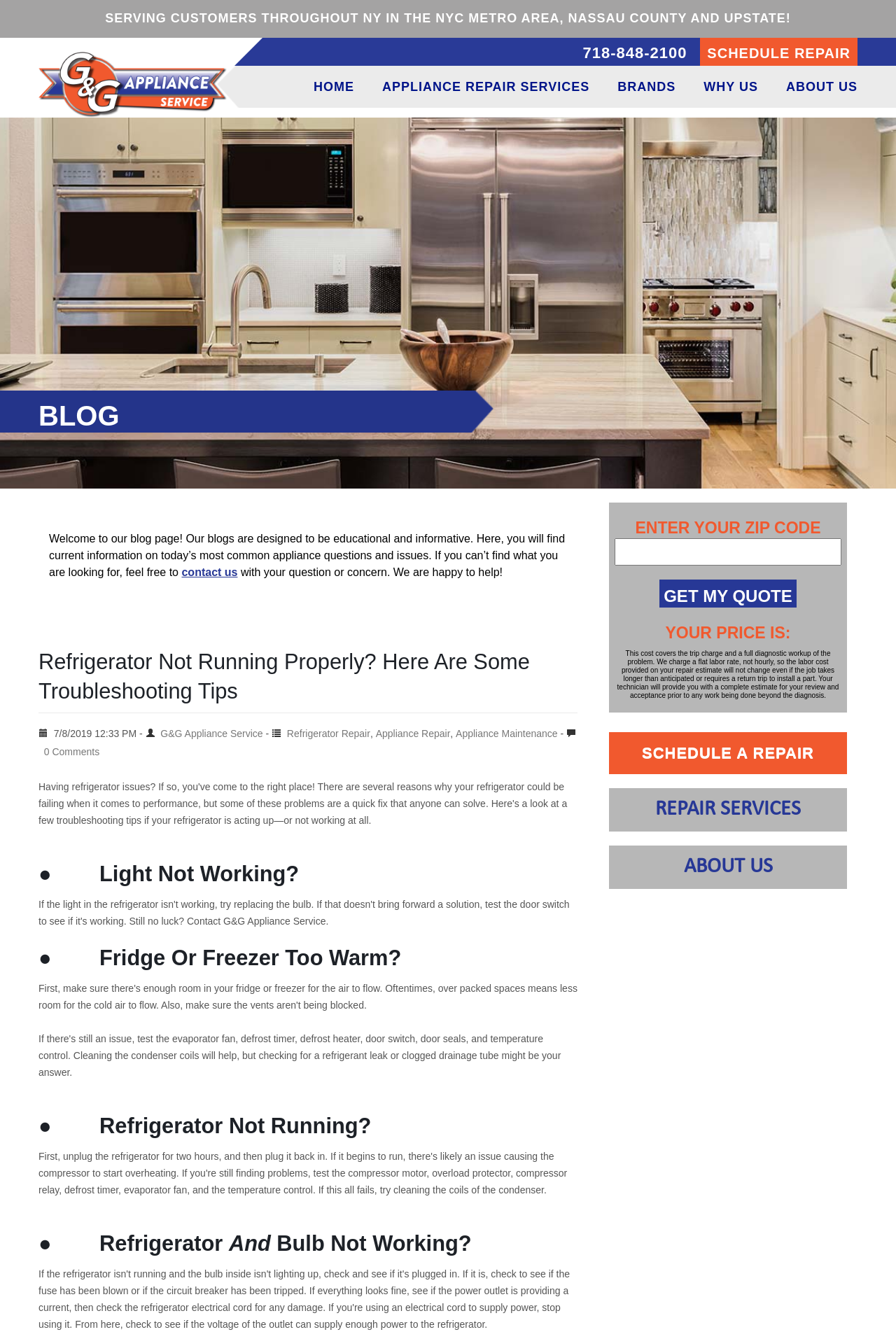Determine the bounding box for the HTML element described here: "aria-label="GG Appliance" title="GG Appliance"". The coordinates should be given as [left, top, right, bottom] with each number being a float between 0 and 1.

[0.043, 0.031, 0.254, 0.039]